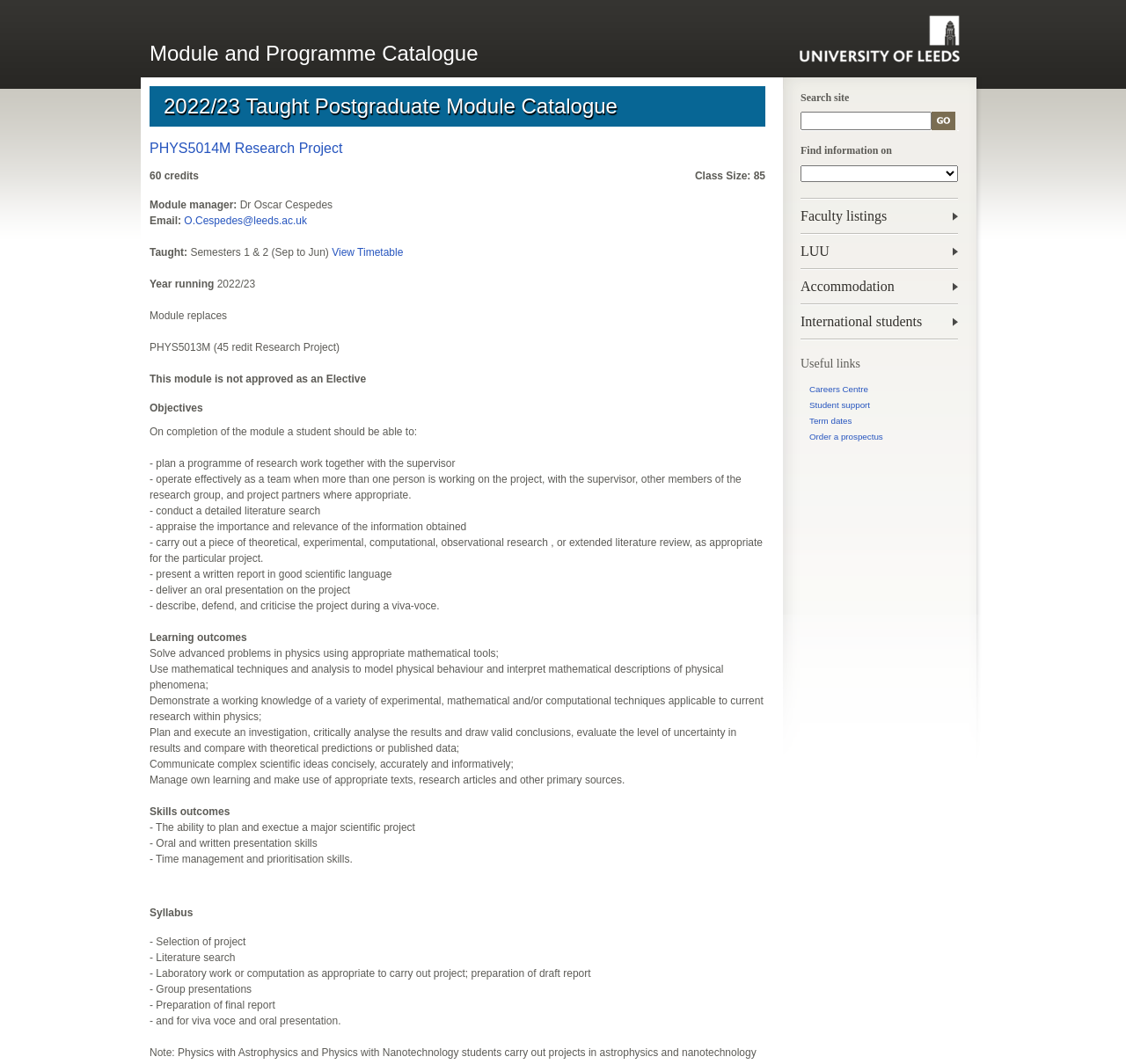Explain the features and main sections of the webpage comprehensively.

The webpage is titled "Module and Programme Catalogue" and appears to be a course catalog page for the University of Leeds. At the top of the page, there is a link to the university's homepage. Below this, there is a heading that reads "Module and Programme Catalogue" and a search bar with a "Go" button.

To the right of the search bar, there are several links to useful resources, including faculty listings, LUU, accommodation, and international students. Below these links, there is a heading that reads "Useful links" and several more links to resources such as the careers centre, student support, term dates, and ordering a prospectus.

The main content of the page is focused on a specific module, PHYS5014M Research Project. There is a heading with the module title, followed by details about the module, including the module manager, email, taught semesters, and year running. There is also a link to view the timetable.

Below this, there are several sections of text that outline the objectives, learning outcomes, and skills outcomes of the module. These sections are divided by headings and include detailed descriptions of what students will be able to do upon completing the module.

Finally, there is a section titled "Syllabus" that outlines the topics that will be covered in the module, including the selection of a project, literature search, laboratory work, group presentations, and preparation of a final report.